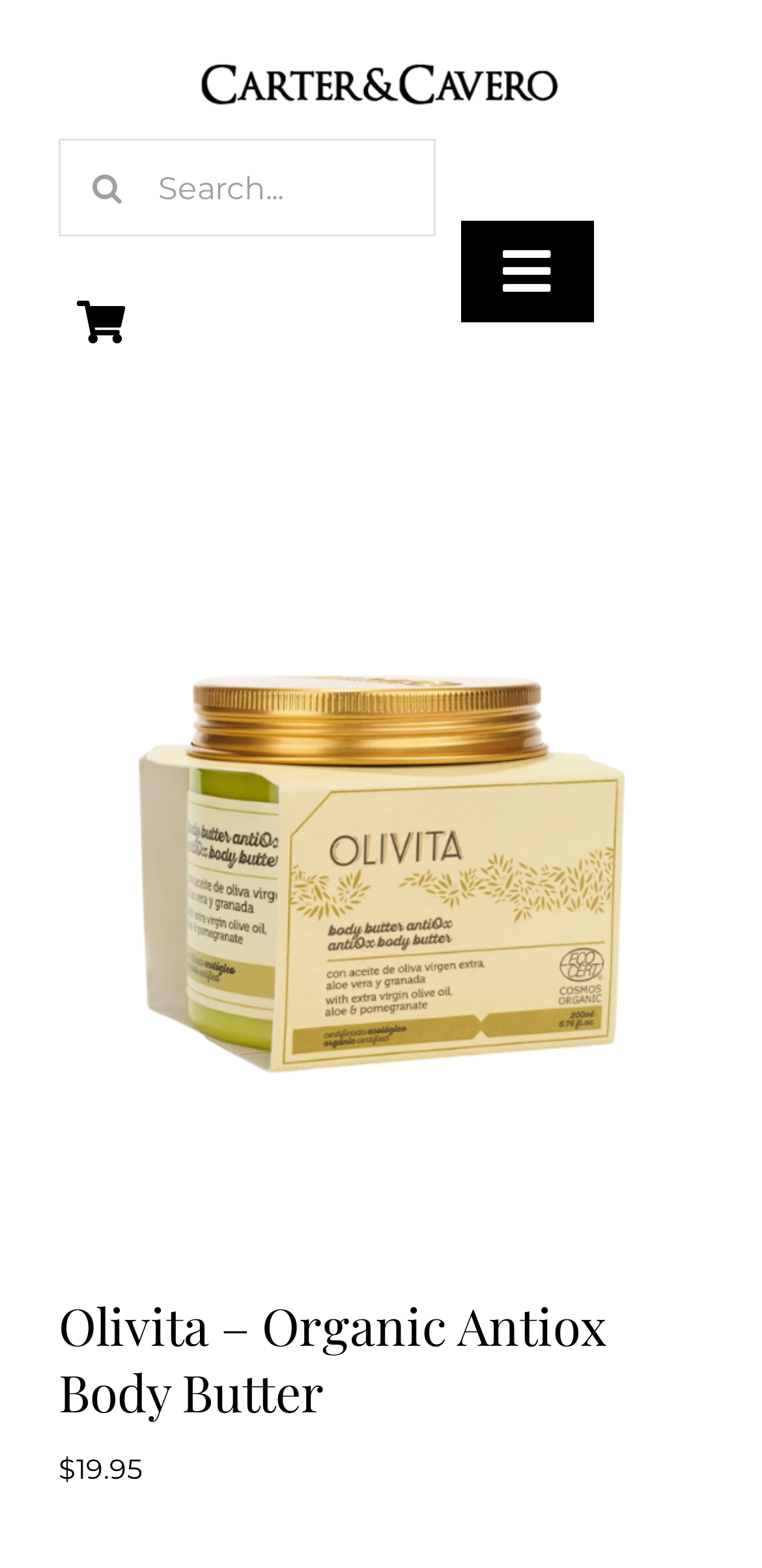Please determine the bounding box coordinates for the UI element described here. Use the format (top-left x, top-left y, bottom-right x, bottom-right y) with values bounded between 0 and 1: Weddings & Special Events

[0.0, 0.907, 1.0, 0.988]